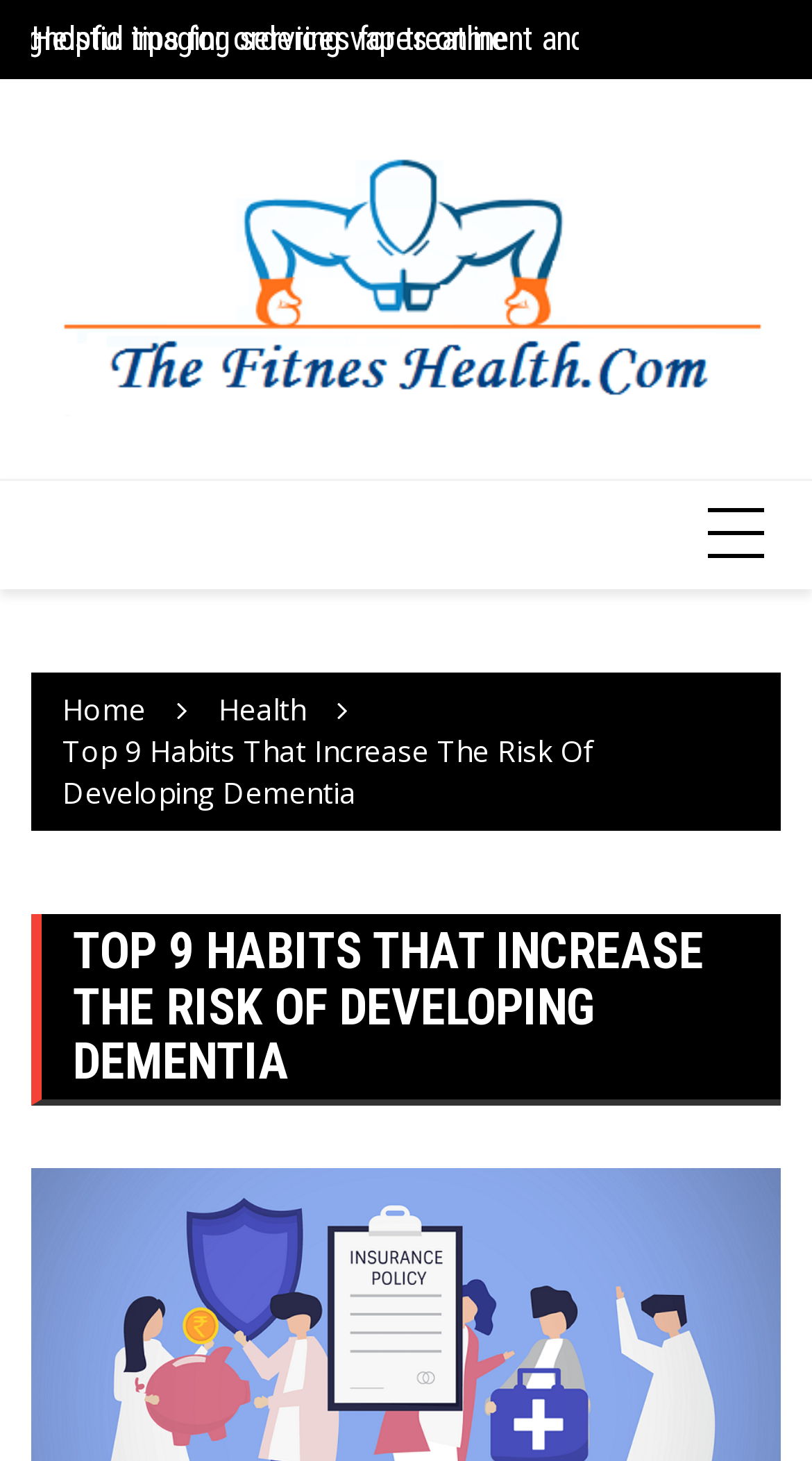Determine the bounding box coordinates of the UI element described by: "Home".

[0.077, 0.472, 0.179, 0.499]